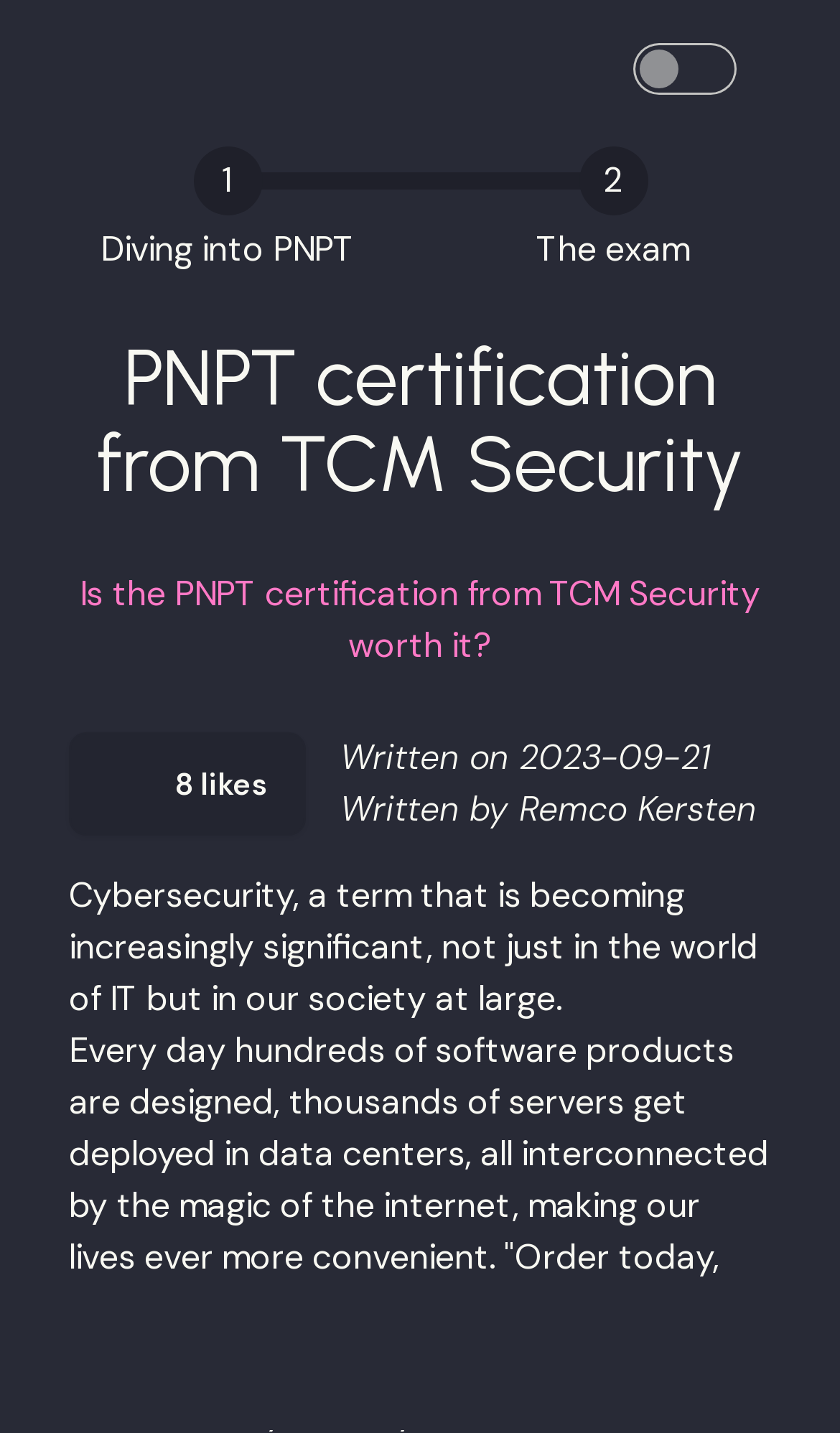Answer the question below in one word or phrase:
What is the author of the webpage?

Remco Kersten